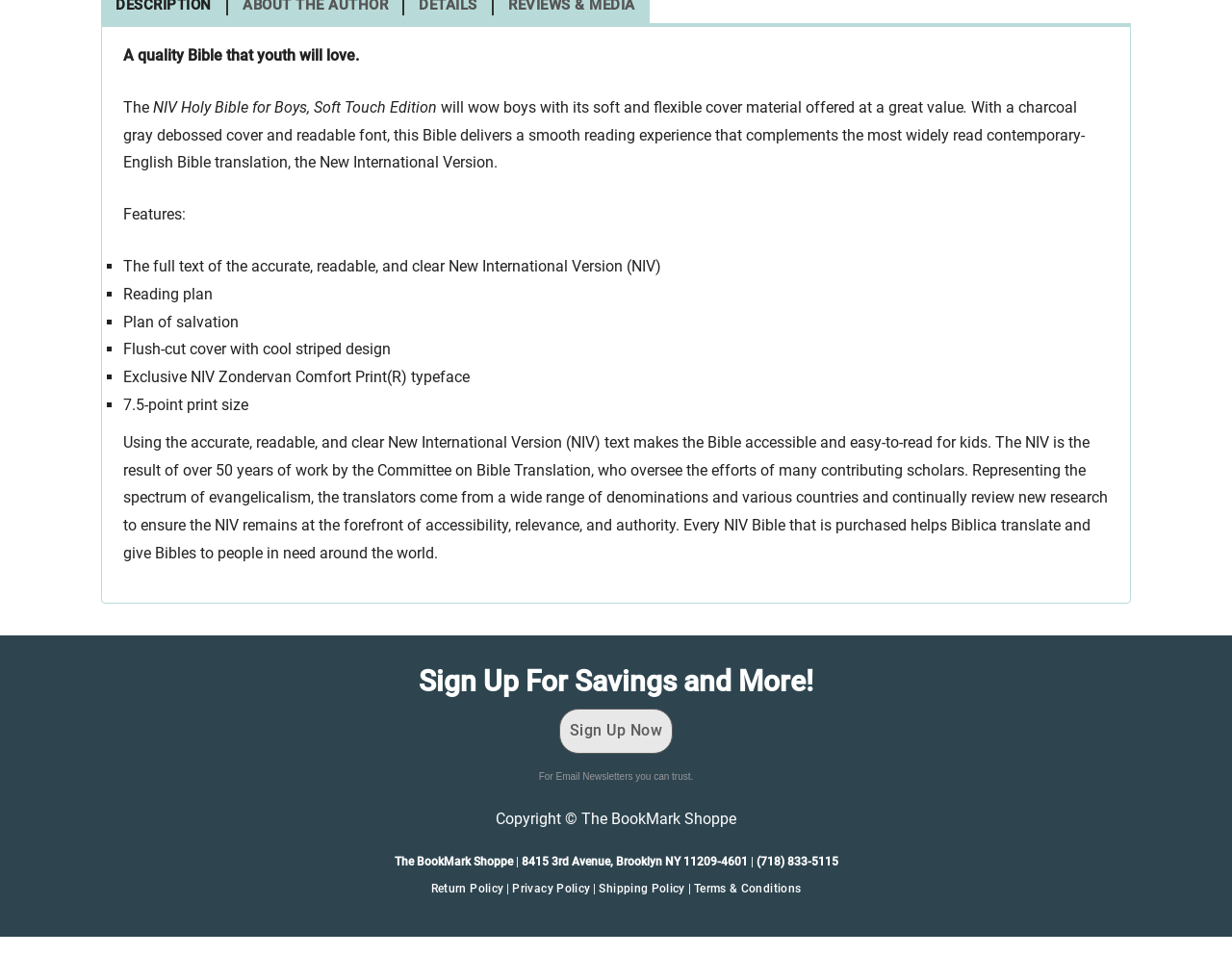Provide the bounding box coordinates for the UI element that is described as: "Sign Up Now".

[0.454, 0.741, 0.546, 0.789]